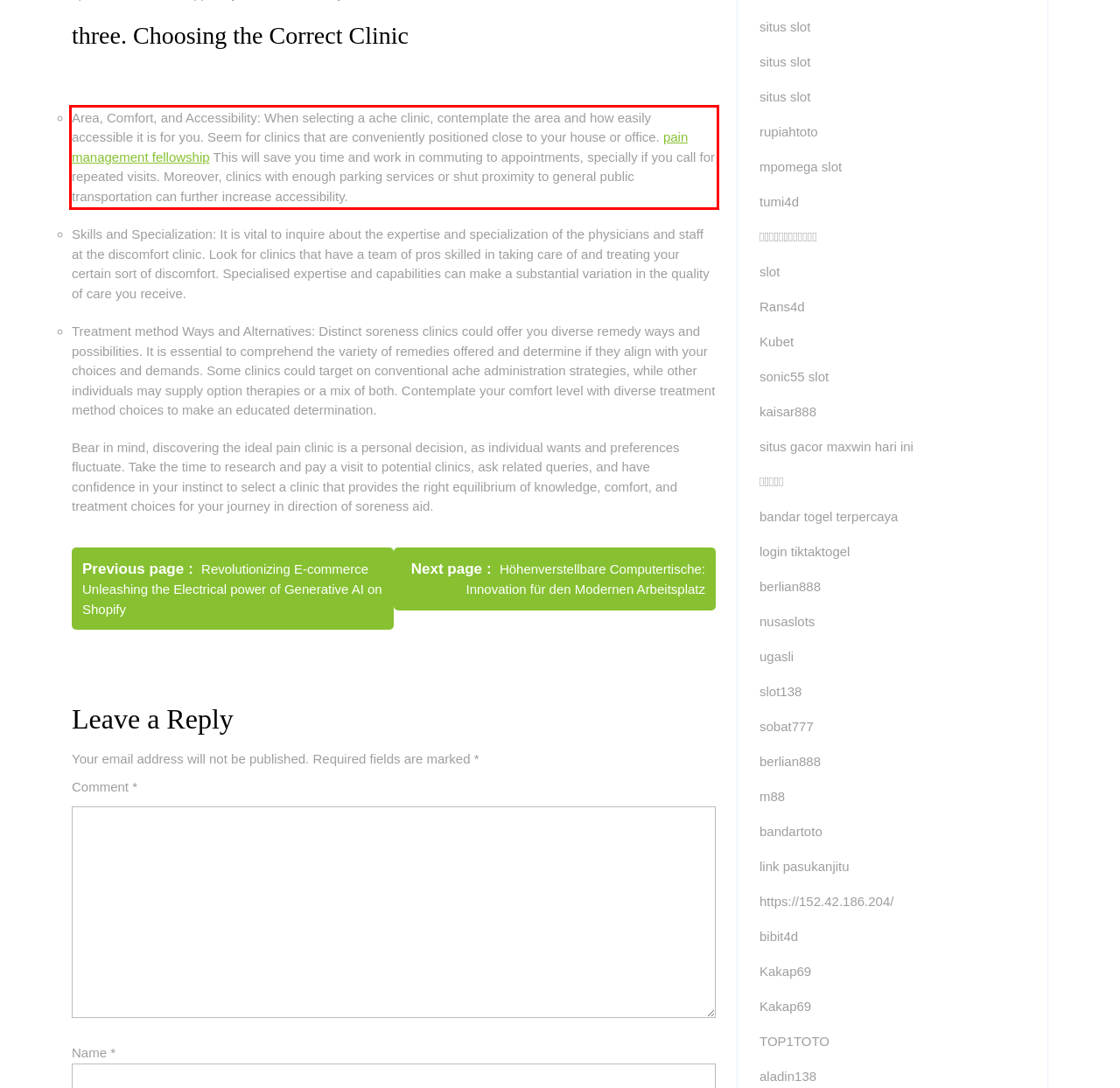In the given screenshot, locate the red bounding box and extract the text content from within it.

Area, Comfort, and Accessibility: When selecting a ache clinic, contemplate the area and how easily accessible it is for you. Seem for clinics that are conveniently positioned close to your house or office. pain management fellowship This will save you time and work in commuting to appointments, specially if you call for repeated visits. Moreover, clinics with enough parking services or shut proximity to general public transportation can further increase accessibility.